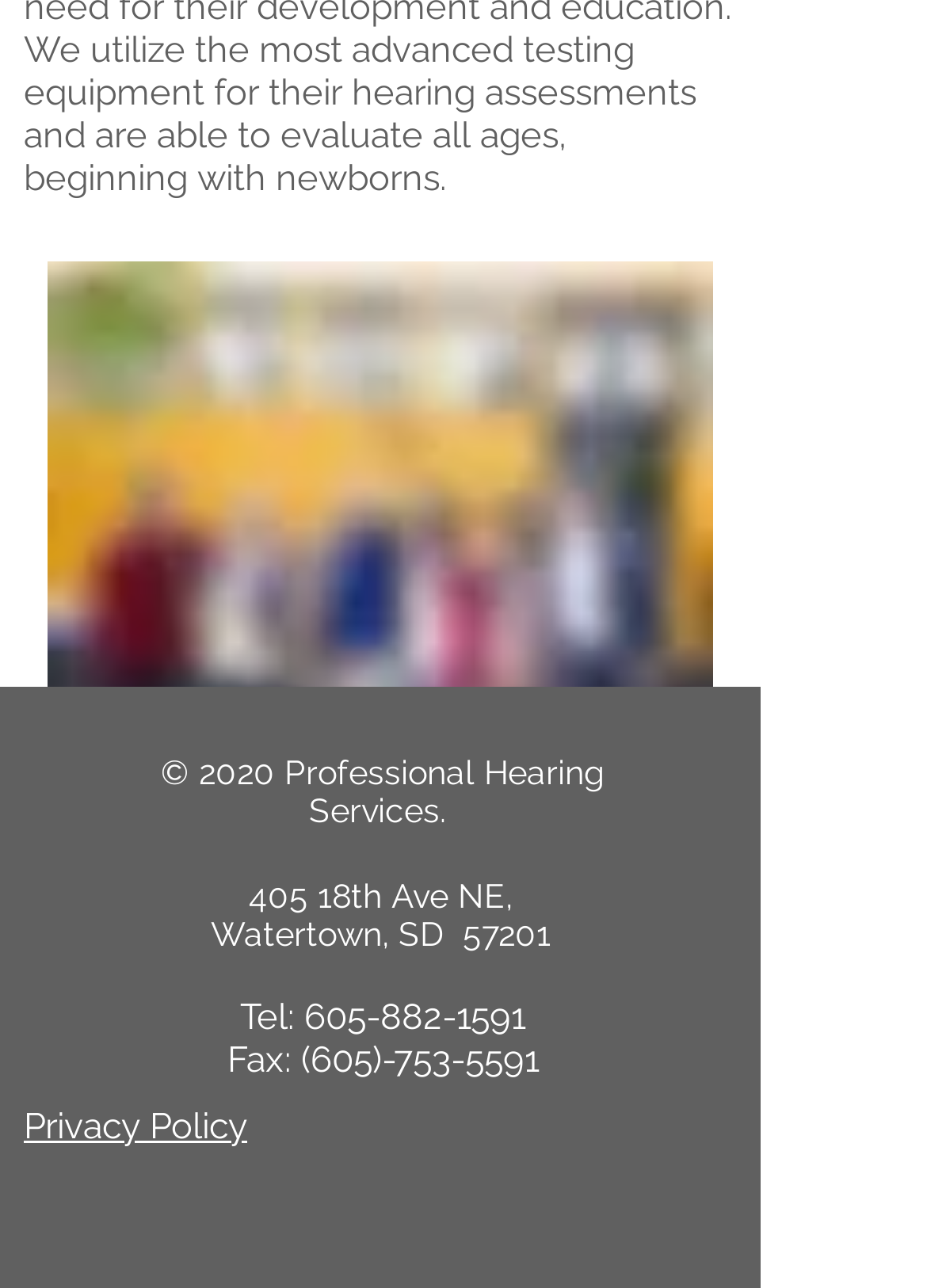Identify the bounding box coordinates for the UI element that matches this description: "Privacy Policy".

[0.026, 0.858, 0.267, 0.891]